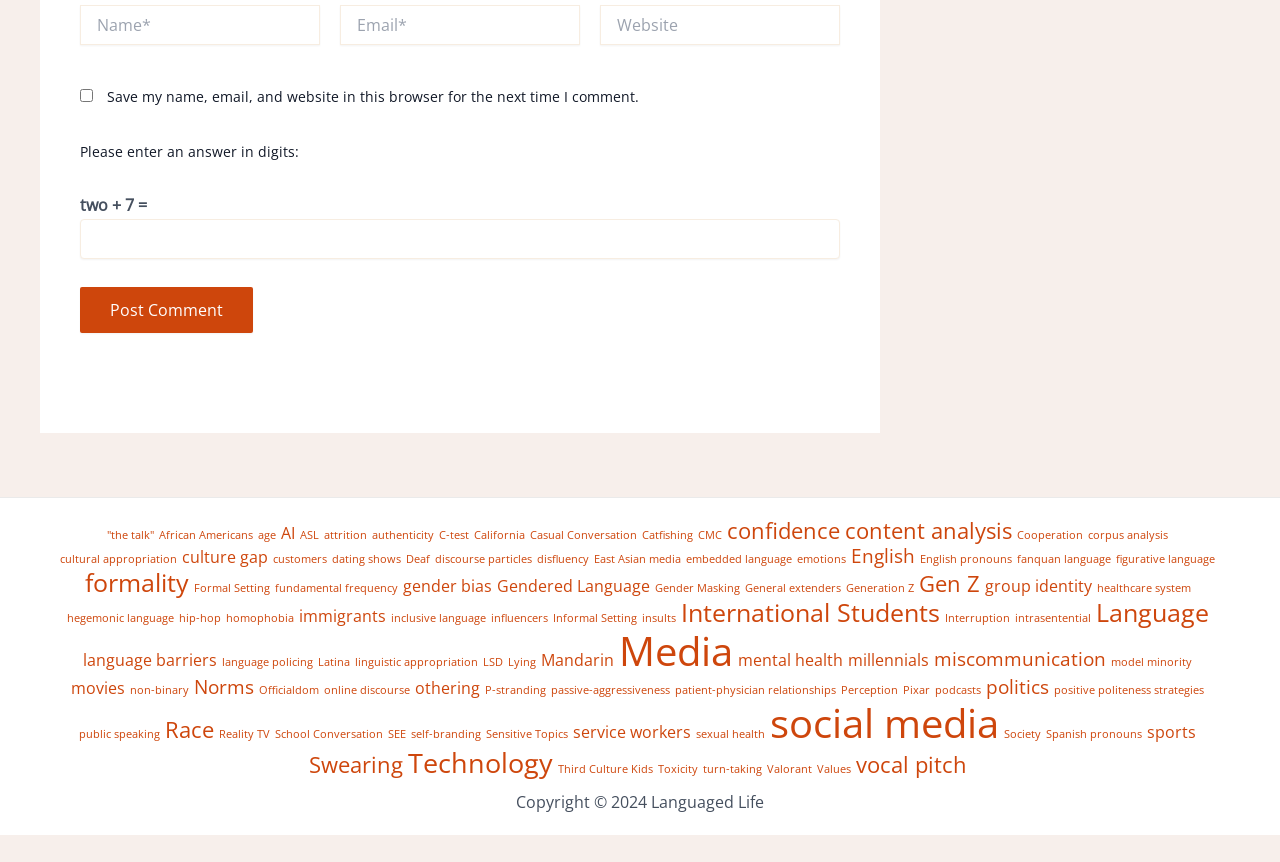Please give the bounding box coordinates of the area that should be clicked to fulfill the following instruction: "Enter your website". The coordinates should be in the format of four float numbers from 0 to 1, i.e., [left, top, right, bottom].

[0.469, 0.006, 0.656, 0.053]